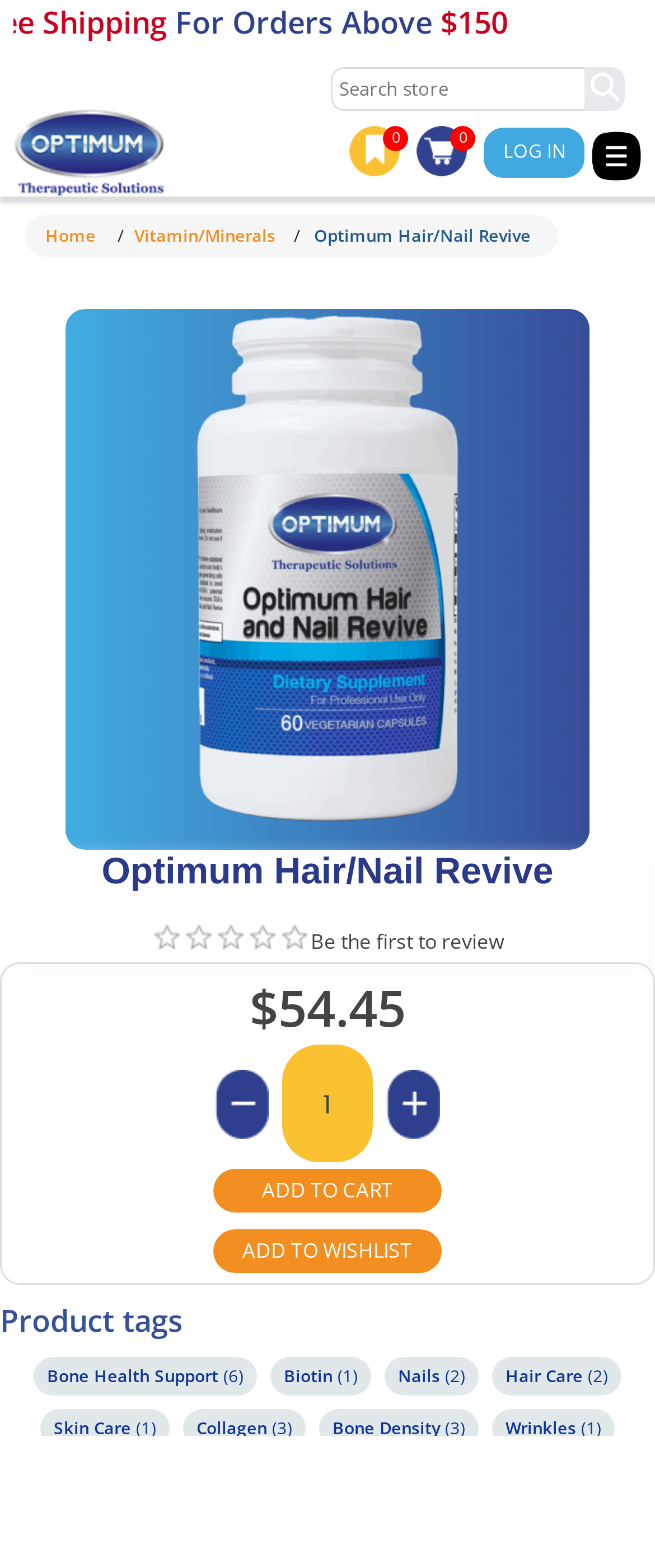Identify the bounding box coordinates of the area you need to click to perform the following instruction: "Search store".

[0.505, 0.043, 0.894, 0.071]